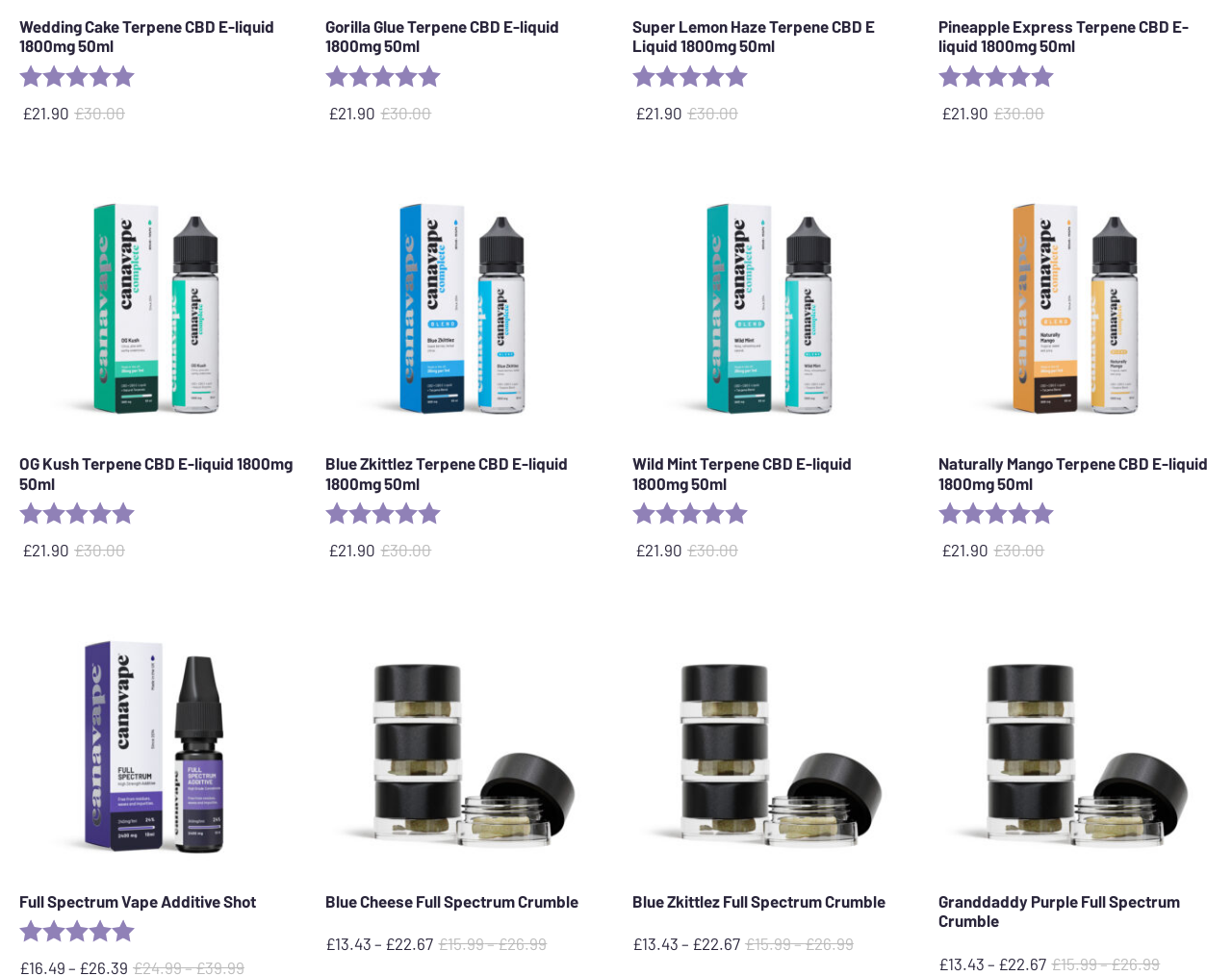With reference to the image, please provide a detailed answer to the following question: What is the discounted price of the Blue Zkittlez Terpene CBD E-liquid?

I looked at the product section for Blue Zkittlez Terpene CBD E-liquid and found the discounted price information, which is displayed as '£21.90'.